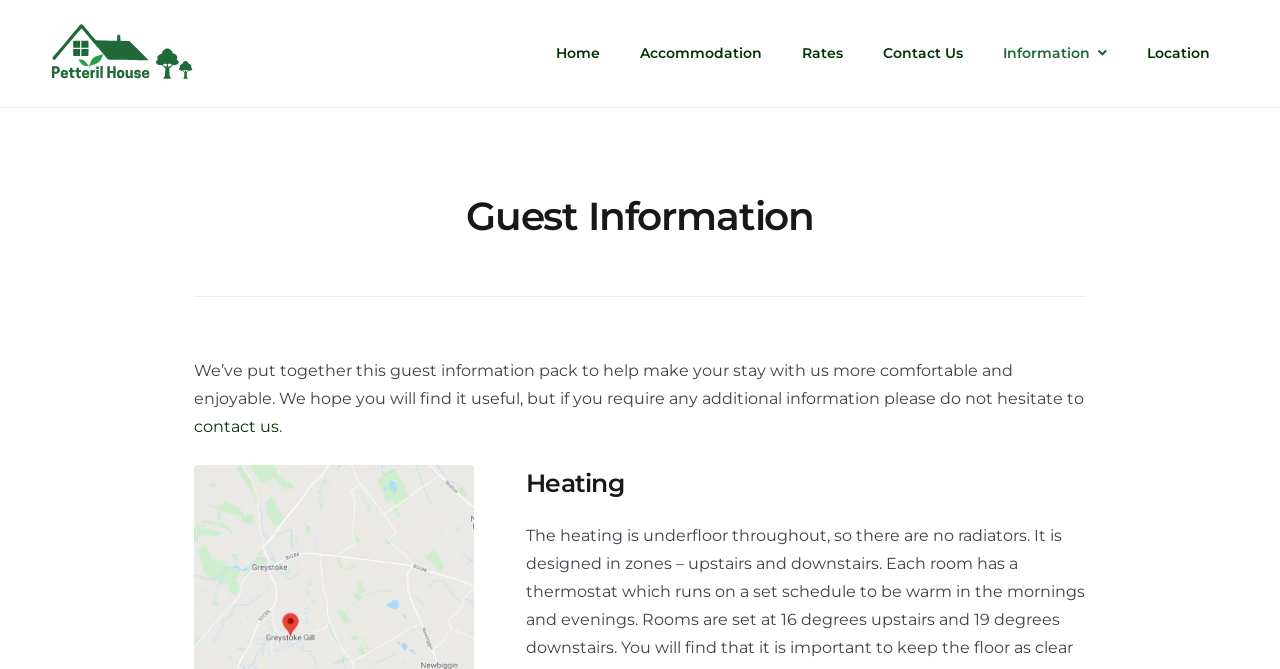Identify the bounding box coordinates of the HTML element based on this description: "Contact Us".

[0.674, 0.044, 0.768, 0.116]